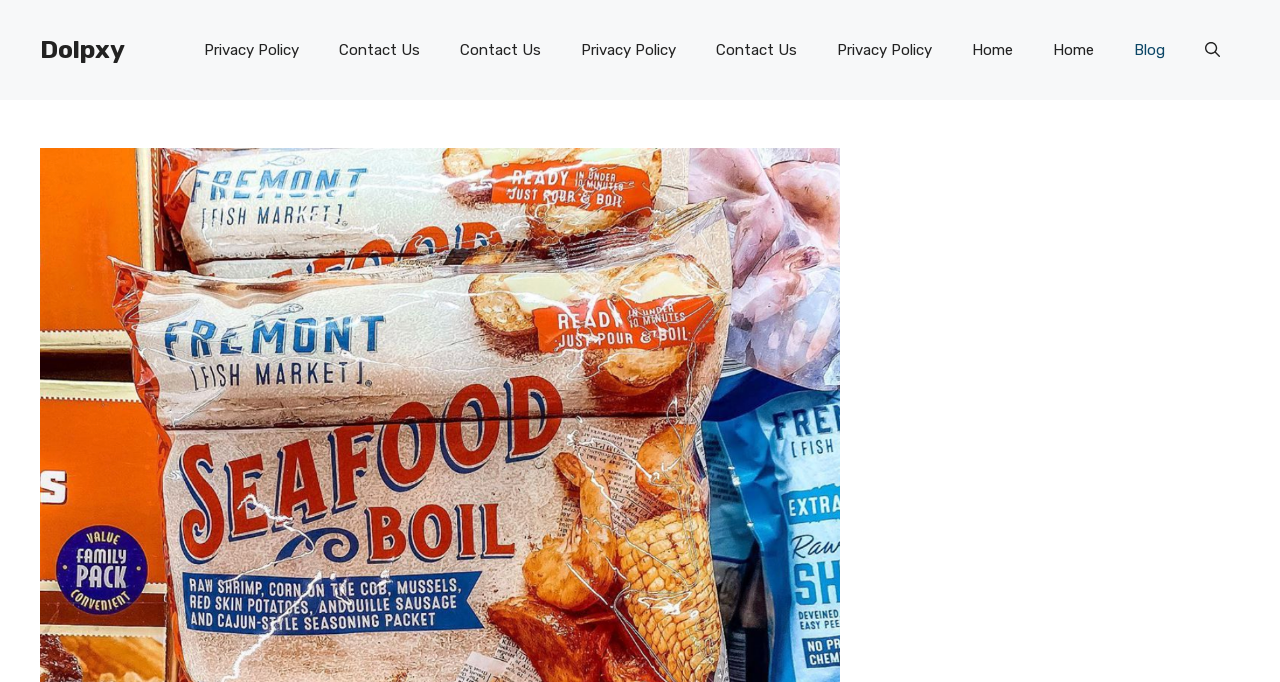Bounding box coordinates are specified in the format (top-left x, top-left y, bottom-right x, bottom-right y). All values are floating point numbers bounded between 0 and 1. Please provide the bounding box coordinate of the region this sentence describes: Home

[0.744, 0.029, 0.807, 0.117]